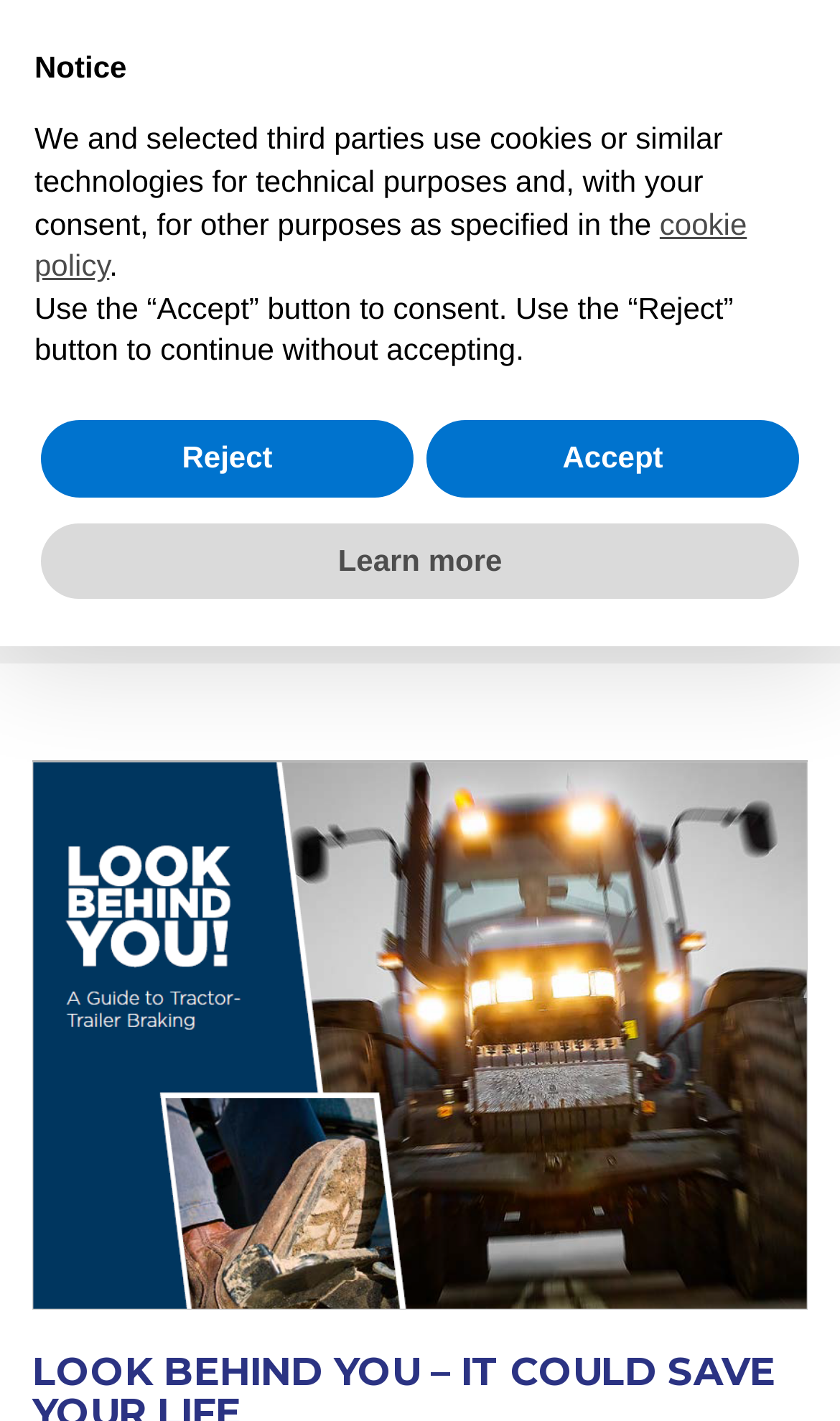Analyze the image and provide a detailed answer to the question: What is the name of the company?

The name of the company can be found in the top-left corner of the webpage, where the logo is located. The text 'Lynx Engineering' is written next to the logo, indicating that it is the name of the company.